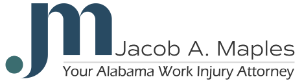What is the profession of Jacob A. Maples?
Please describe in detail the information shown in the image to answer the question.

The caption states that Jacob A. Maples is a distinguished attorney specializing in work injury cases in Alabama, indicating that his profession is an attorney.